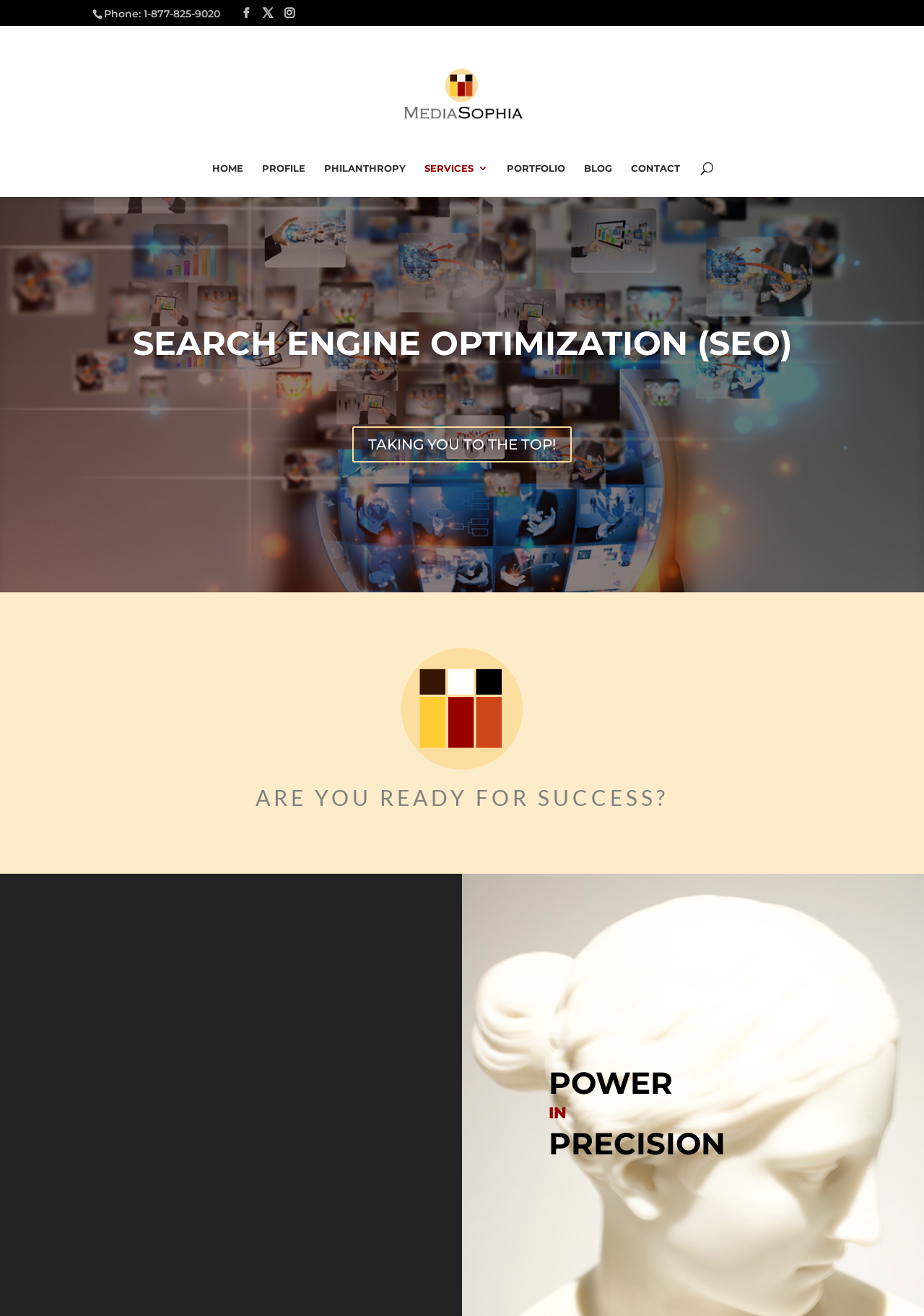Please determine the bounding box coordinates, formatted as (top-left x, top-left y, bottom-right x, bottom-right y), with all values as floating point numbers between 0 and 1. Identify the bounding box of the region described as: SEARCH ENGINE OPTIMIZATION (SEO)

[0.143, 0.245, 0.857, 0.276]